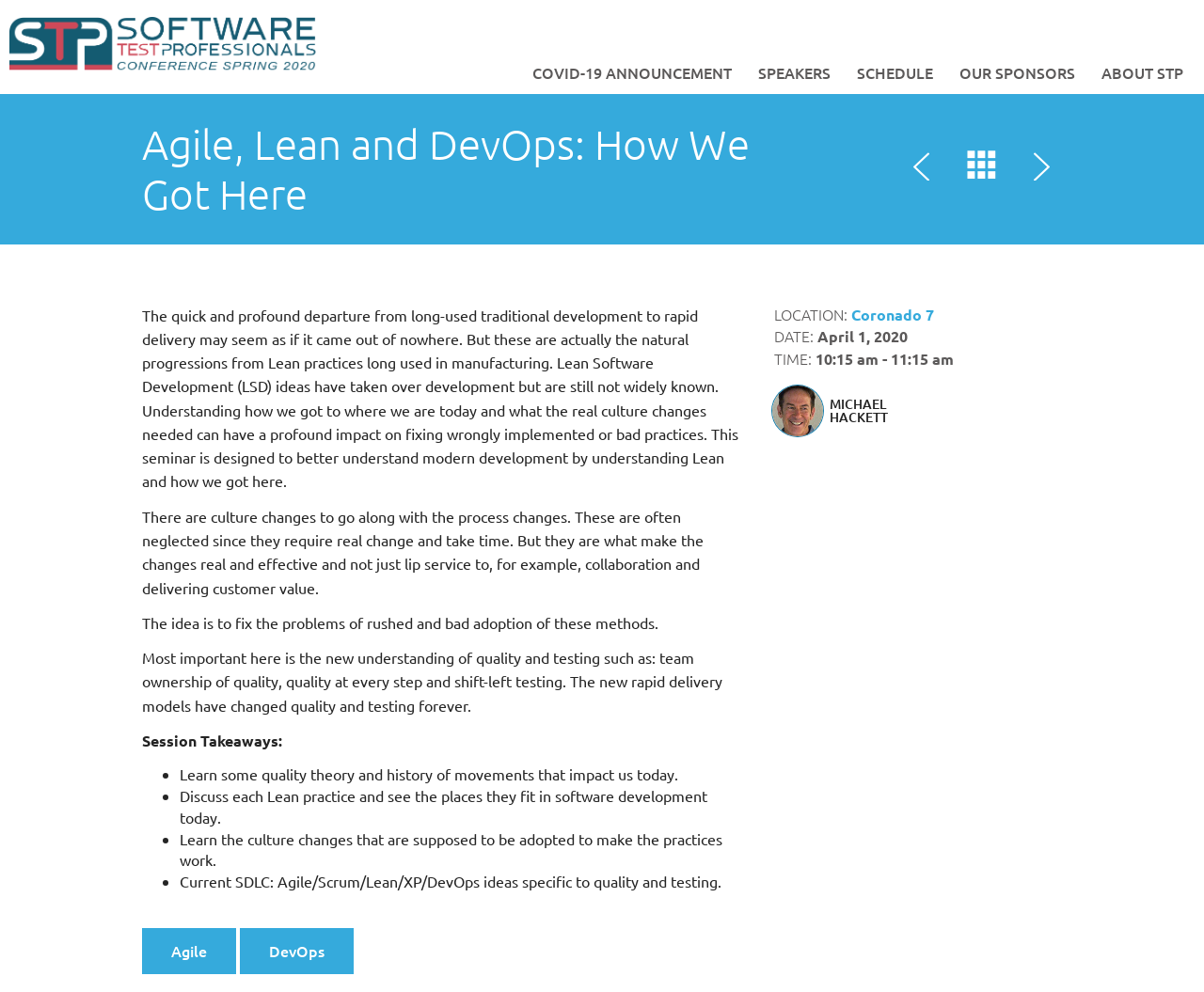Locate the bounding box coordinates of the element to click to perform the following action: 'Click the COVID-19 ANNOUNCEMENT link'. The coordinates should be given as four float values between 0 and 1, in the form of [left, top, right, bottom].

[0.433, 0.051, 0.617, 0.095]